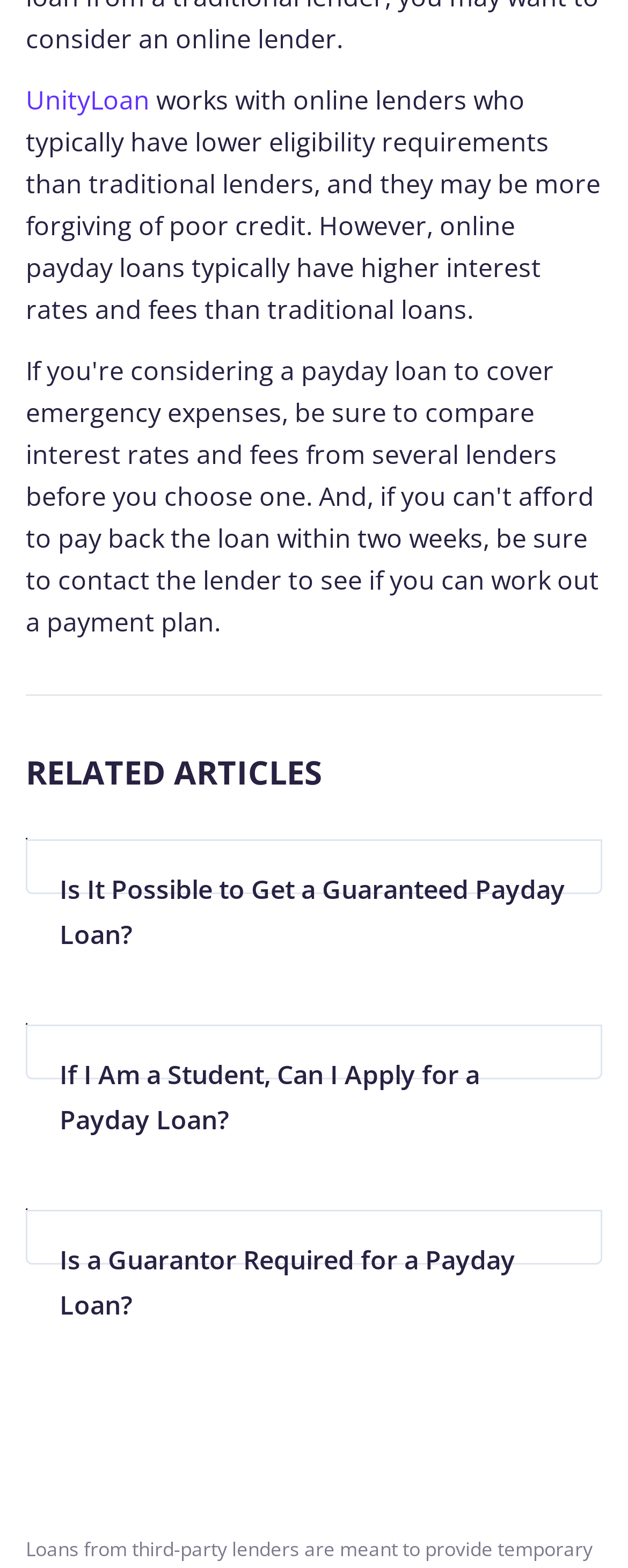Can you give a comprehensive explanation to the question given the content of the image?
What is the purpose of UnityLoan?

Based on the link 'UnityLoan' at the top of the webpage, it appears that UnityLoan is a platform that works with online lenders who have lower eligibility requirements than traditional lenders, and may be more forgiving of poor credit.